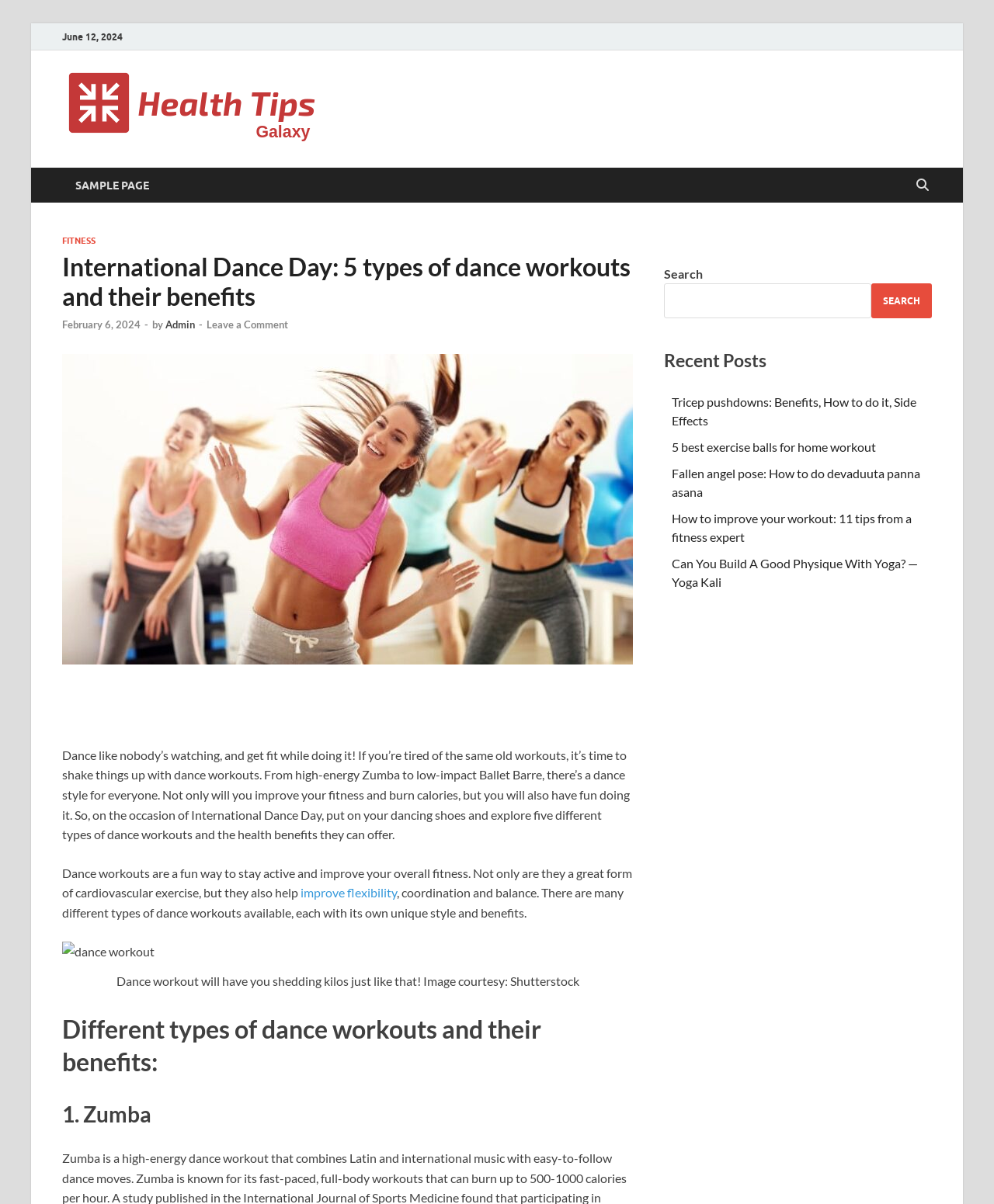Determine the coordinates of the bounding box for the clickable area needed to execute this instruction: "View the 'SAMPLE PAGE'".

[0.062, 0.139, 0.163, 0.168]